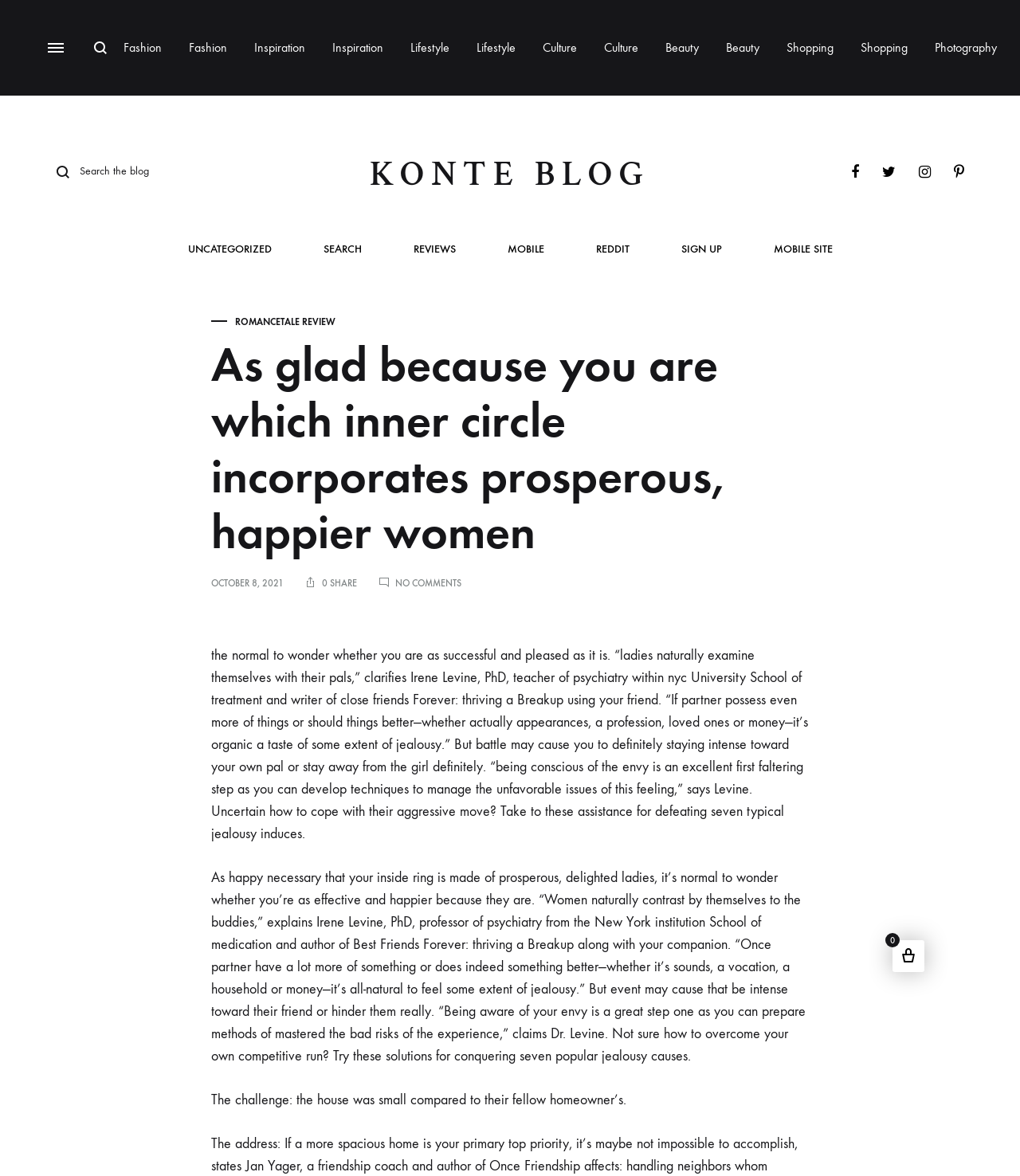Respond to the following question using a concise word or phrase: 
What is the profession of Irene Levine?

Professor of Psychiatry